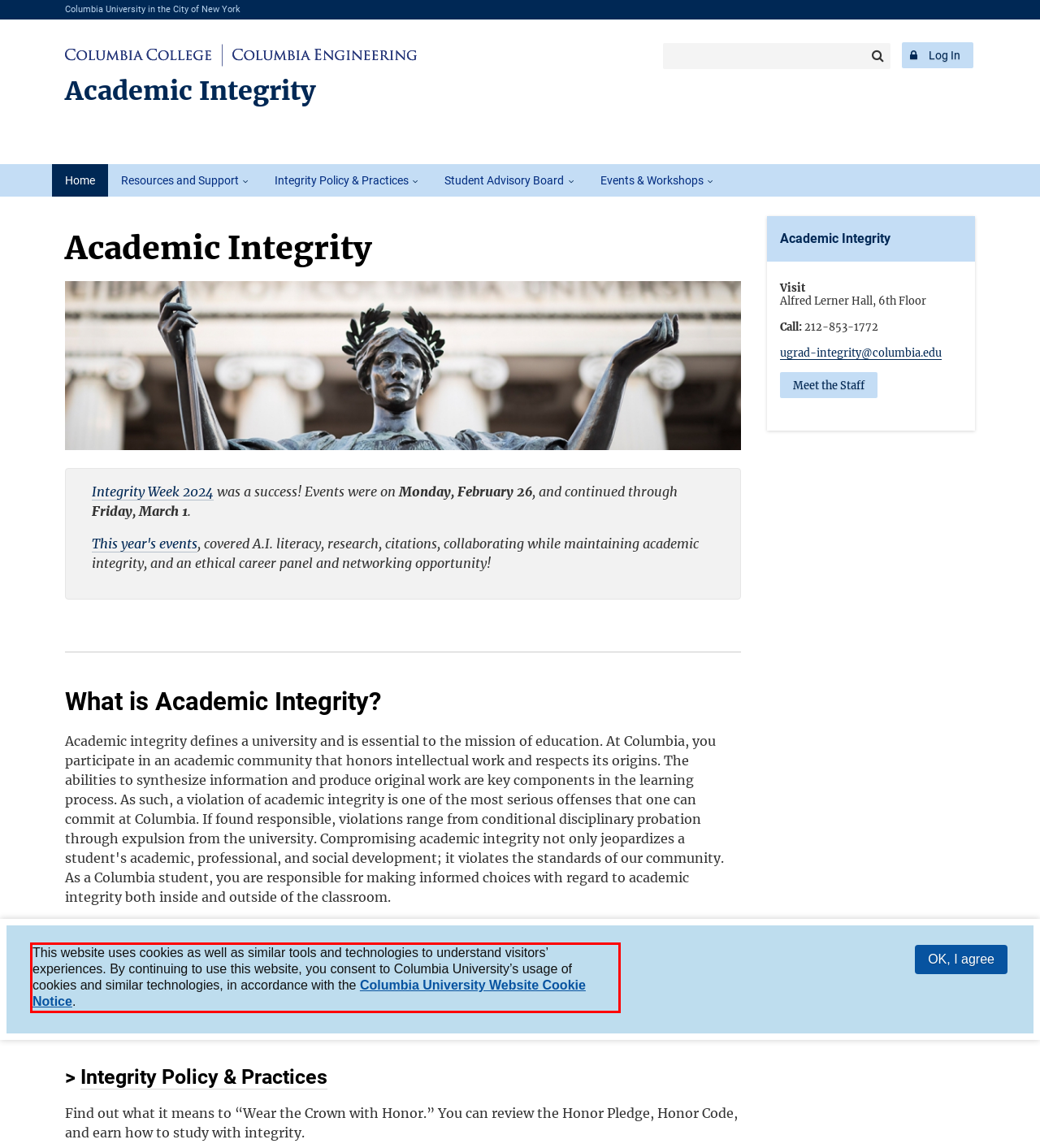Given a screenshot of a webpage, locate the red bounding box and extract the text it encloses.

This website uses cookies as well as similar tools and technologies to understand visitors’ experiences. By continuing to use this website, you consent to Columbia University’s usage of cookies and similar technologies, in accordance with the Columbia University Website Cookie Notice.